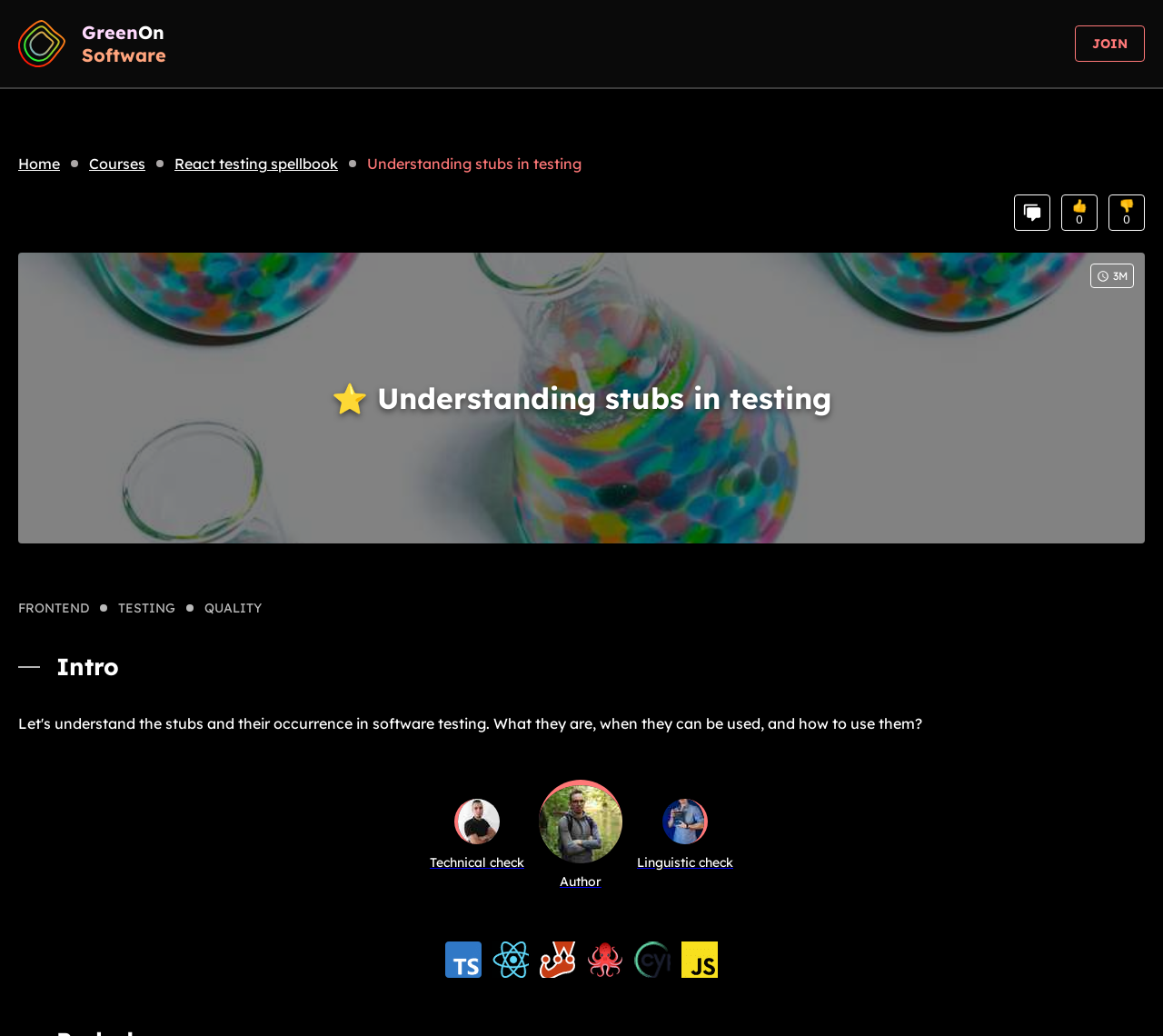Find the bounding box coordinates for the HTML element described in this sentence: "parent_node: 👍 0 title="Comments"". Provide the coordinates as four float numbers between 0 and 1, in the format [left, top, right, bottom].

[0.872, 0.188, 0.903, 0.223]